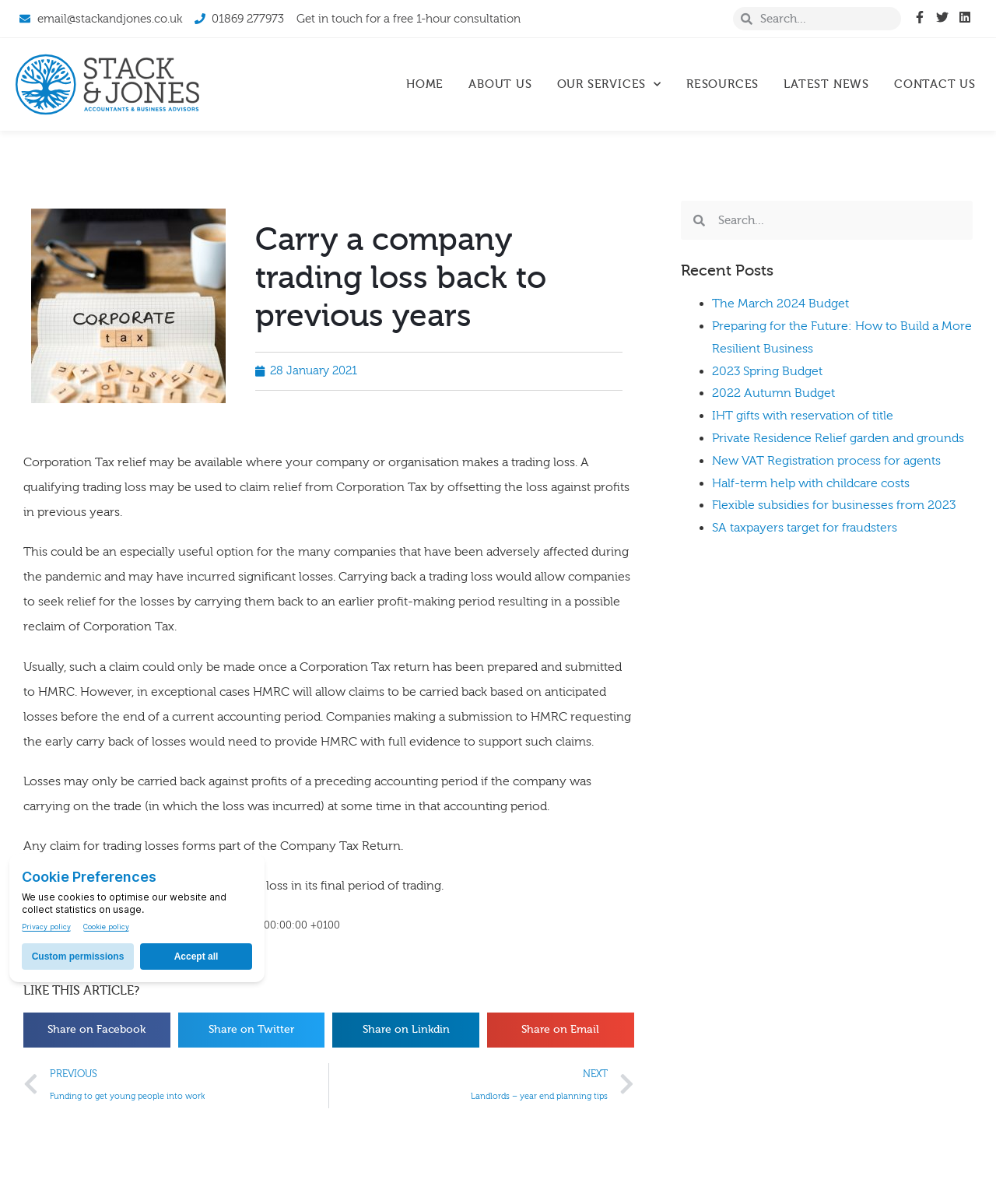What is the company's contact email?
Please give a detailed and thorough answer to the question, covering all relevant points.

I found the contact email by looking at the top-right corner of the webpage, where there is a link with the text 'email@stackandjones.co.uk'.